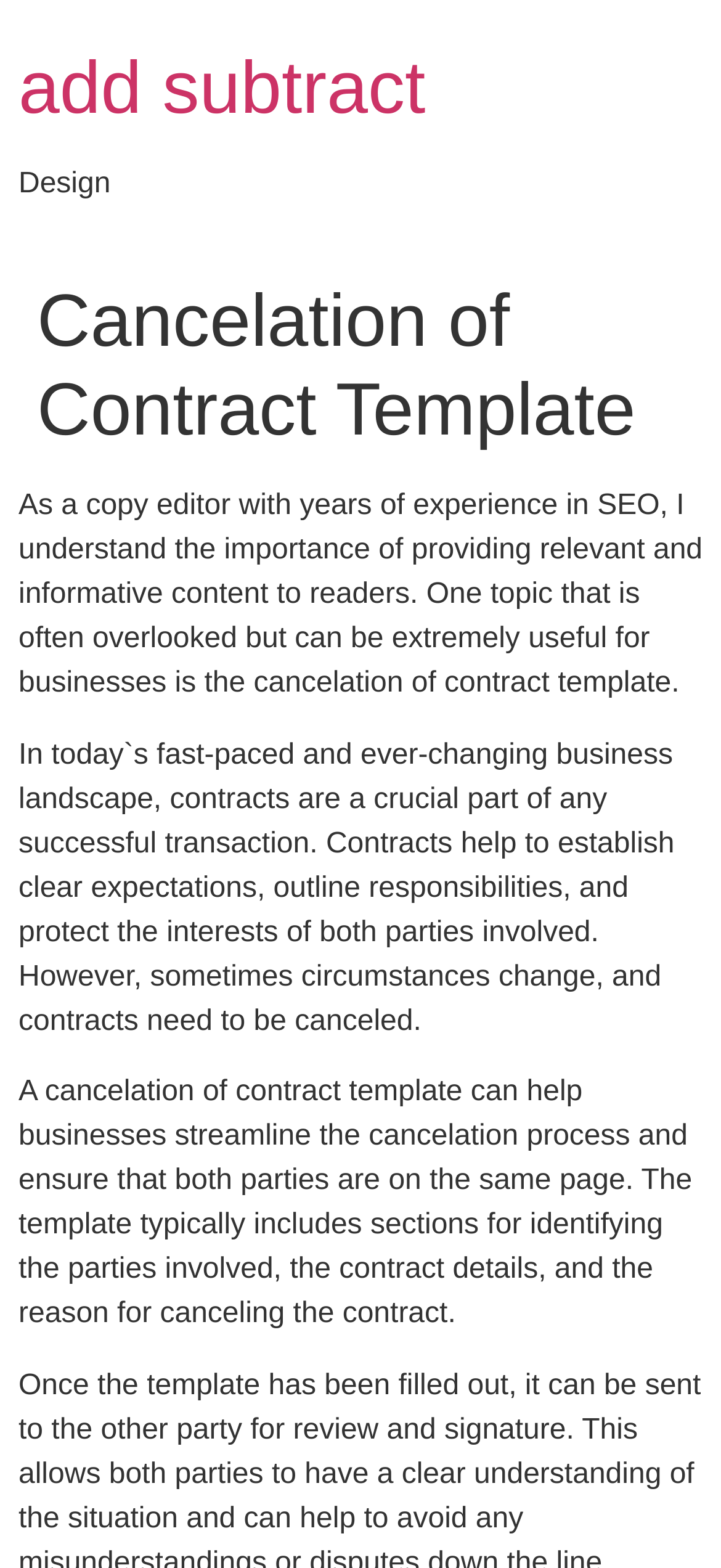How many sections of text are there on the webpage?
Look at the image and answer the question with a single word or phrase.

Three